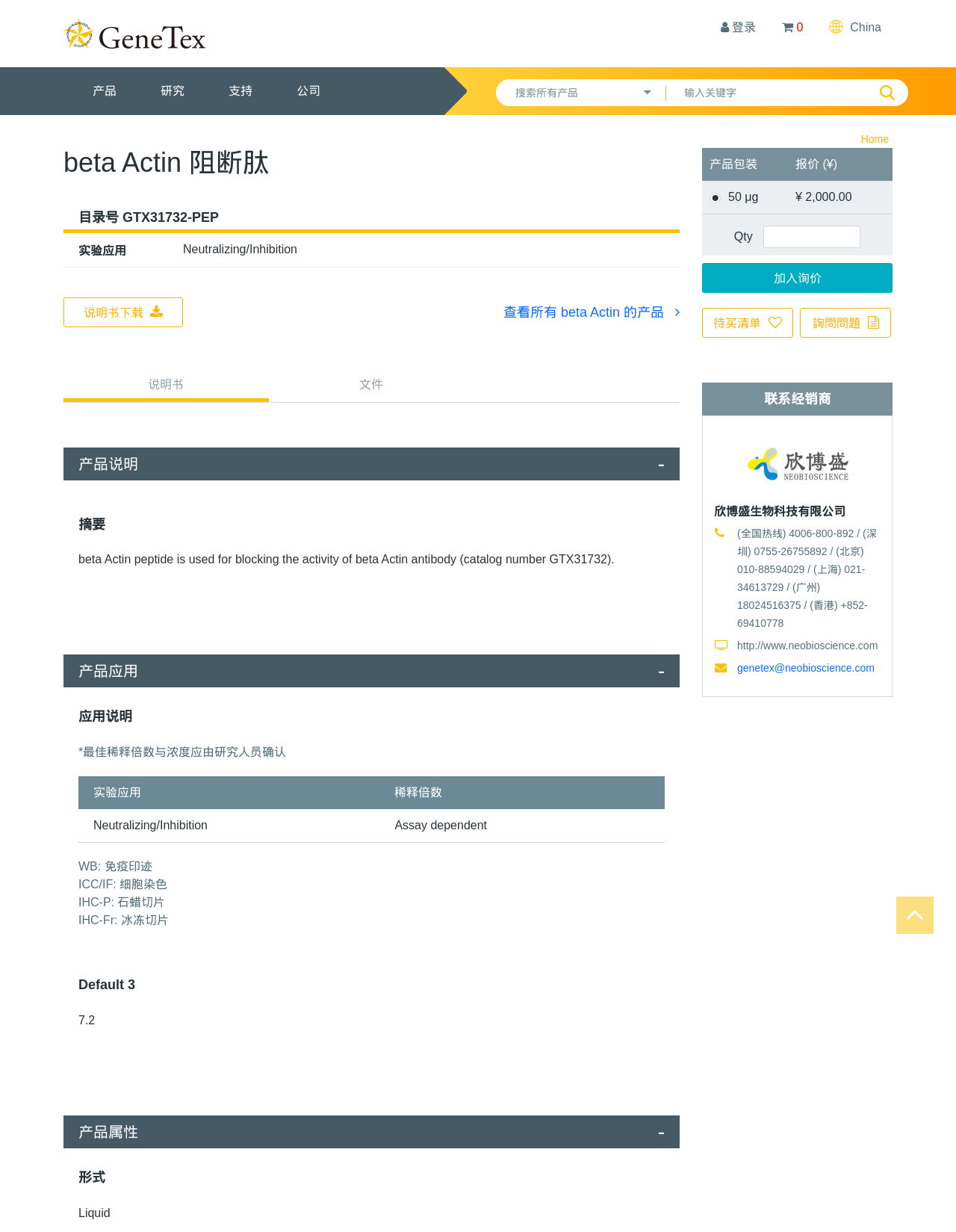Find the bounding box coordinates of the element to click in order to complete the given instruction: "Download product manual."

[0.066, 0.241, 0.191, 0.265]